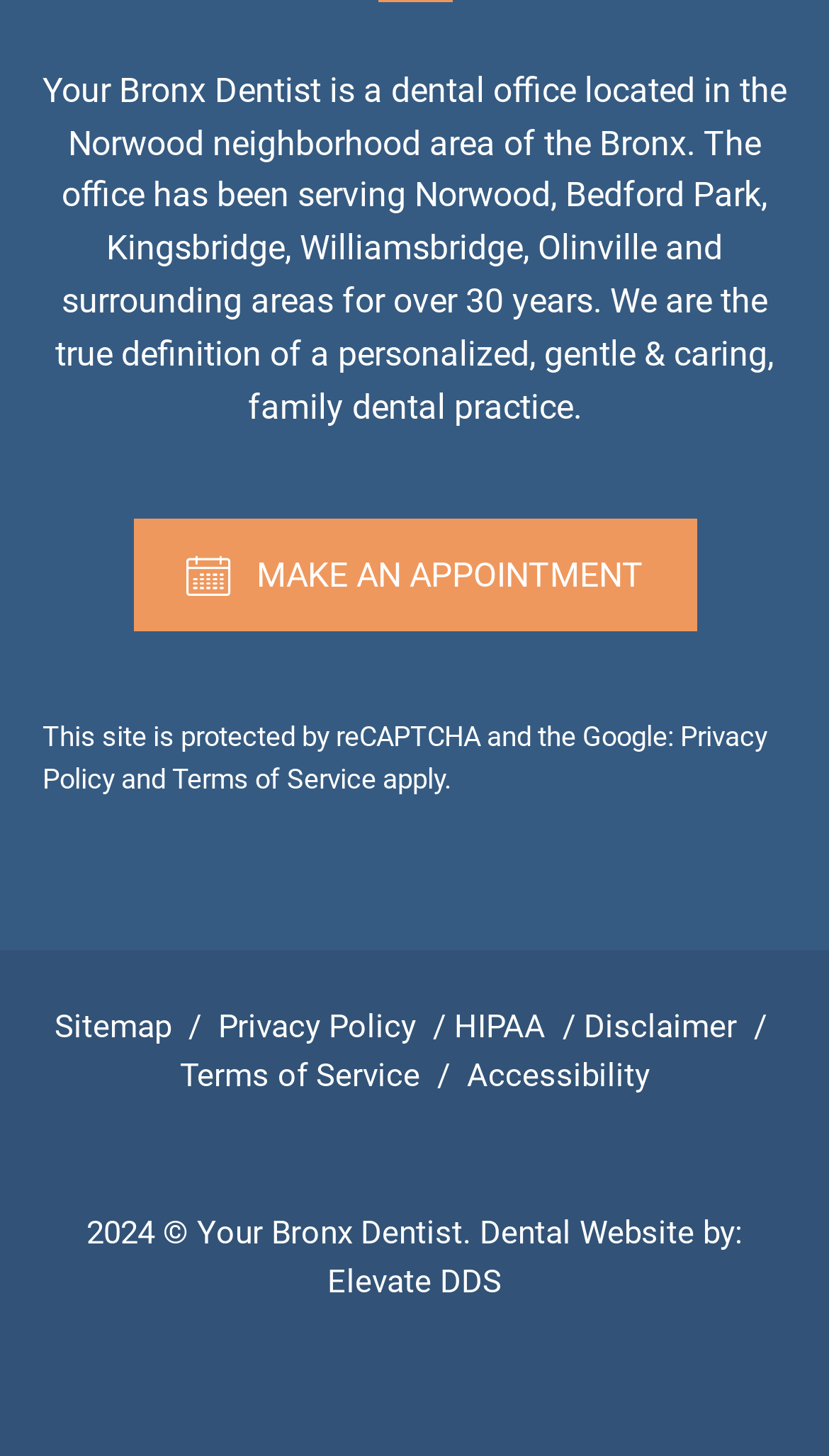Determine the bounding box for the described UI element: "JM Snyder".

None